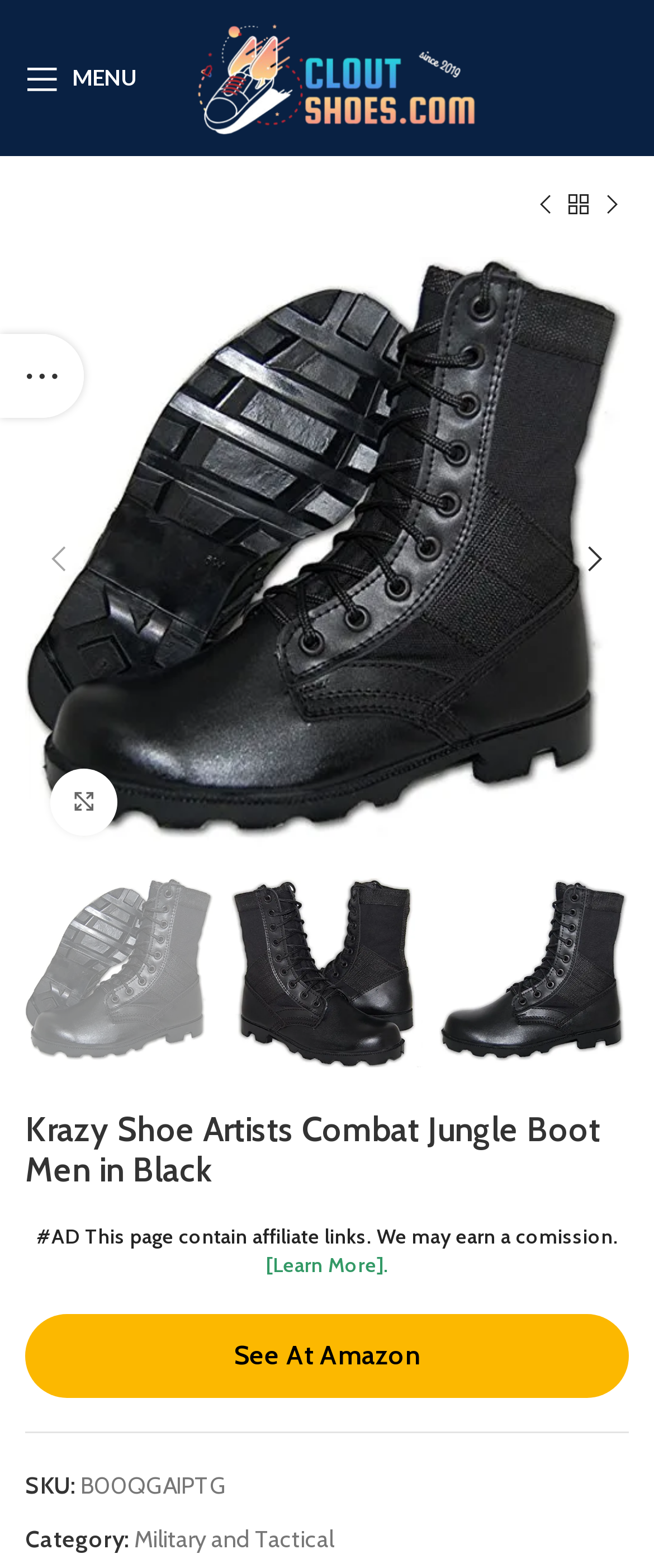Please extract and provide the main headline of the webpage.

Krazy Shoe Artists Combat Jungle Boot Men in Black